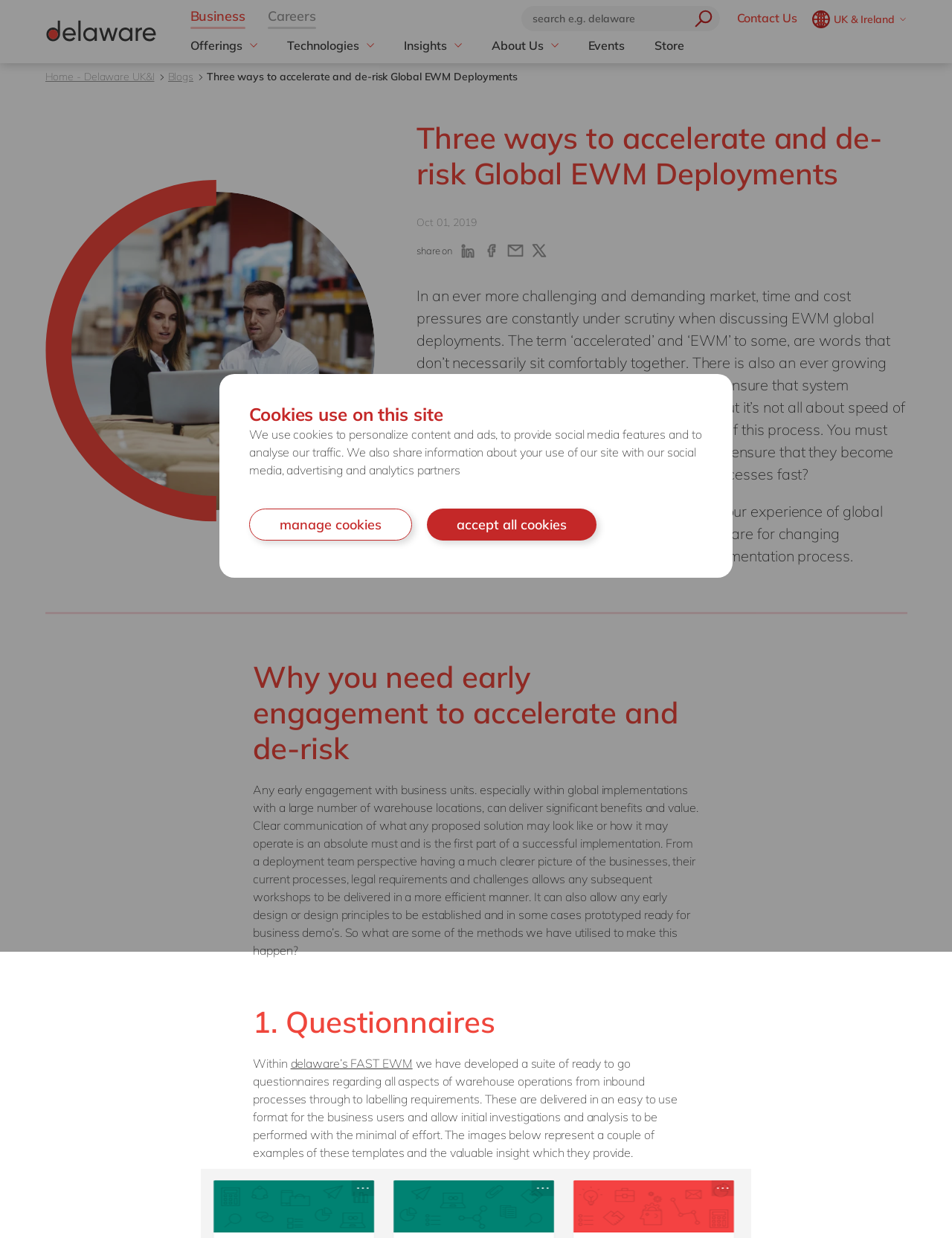Please answer the following question using a single word or phrase: 
How many main categories are available in the header?

Two